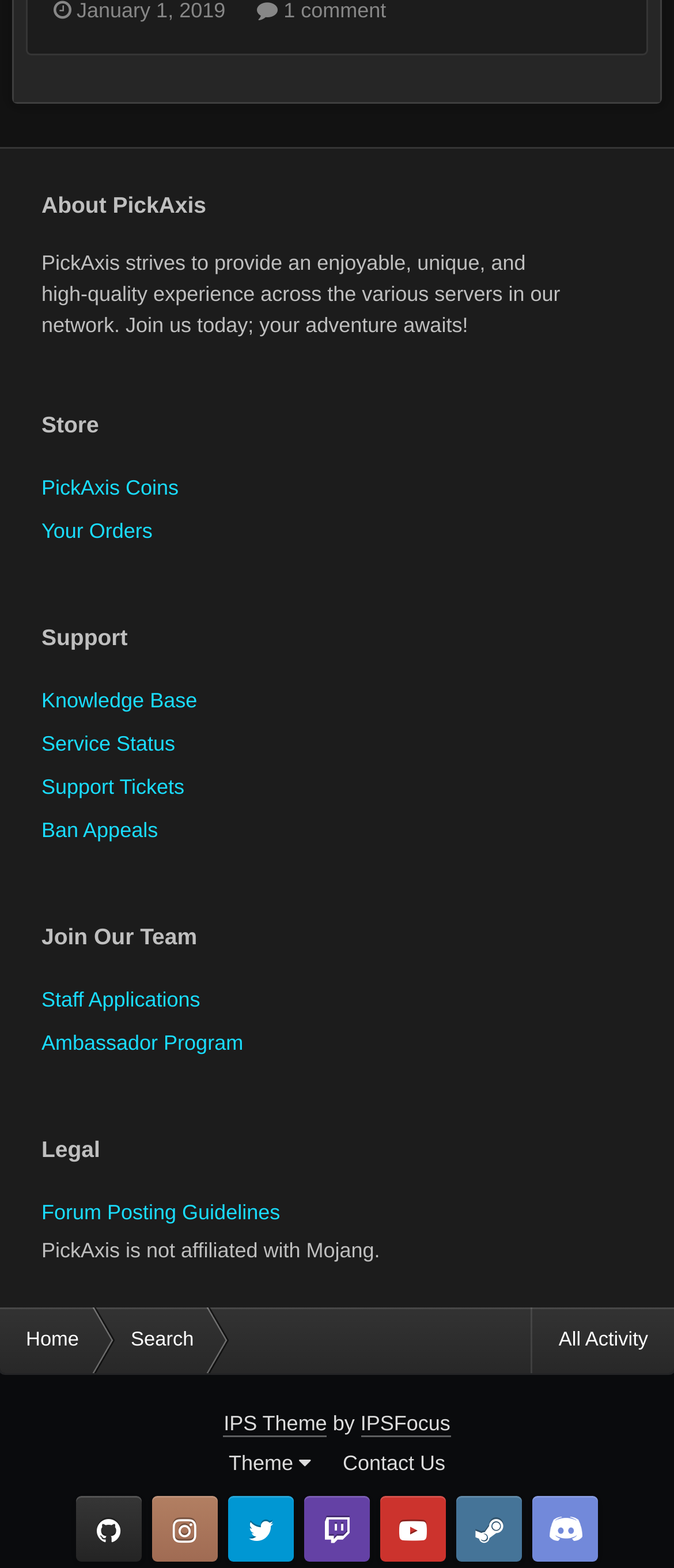What is the name of the theme used on the webpage?
Give a detailed and exhaustive answer to the question.

According to the link element, the theme used on the webpage is 'IPS Theme', which is developed by 'IPSFocus'.